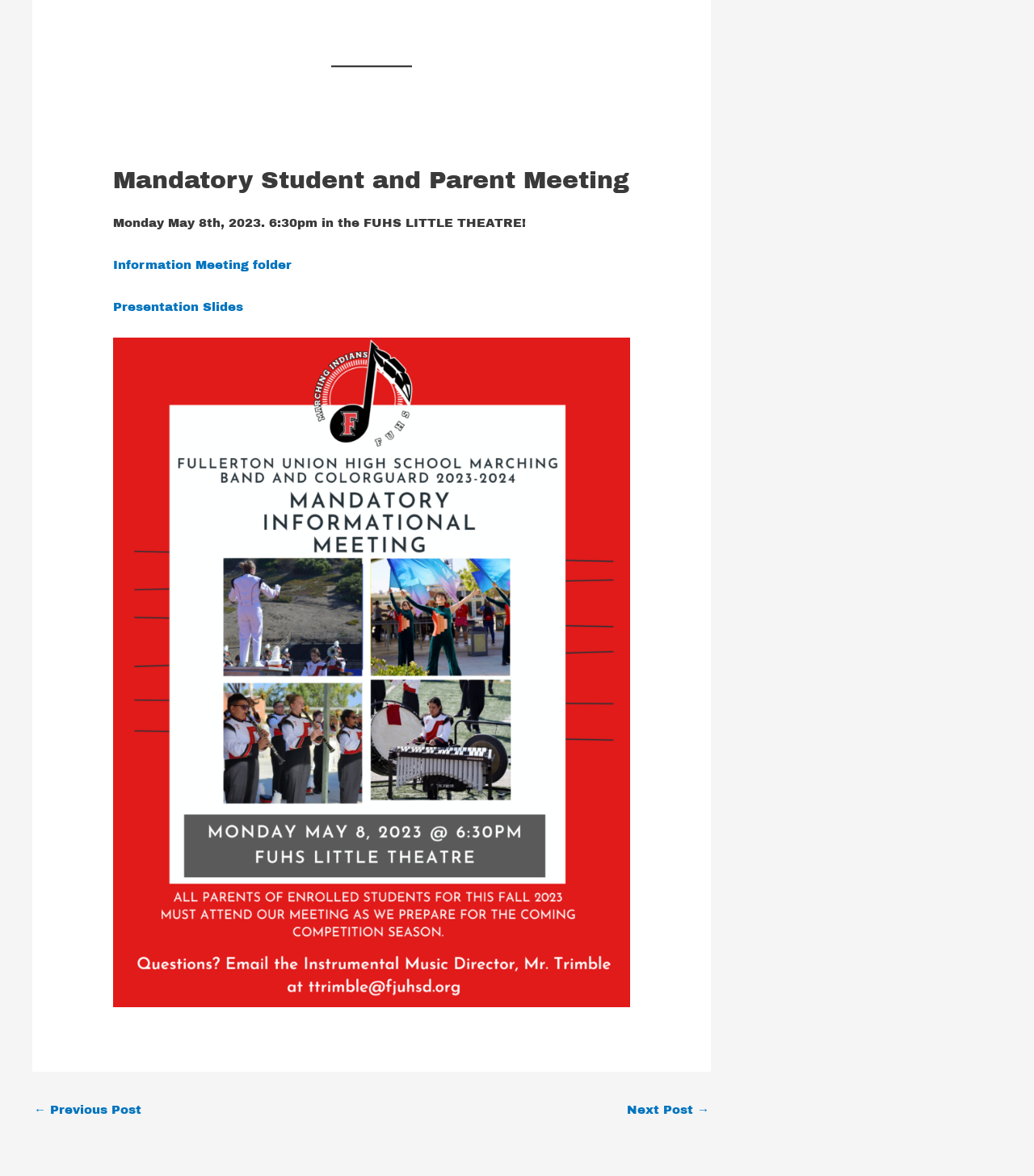What is the location of the Mandatory Student and Parent Meeting?
Please provide a comprehensive answer based on the visual information in the image.

I found the location of the meeting by looking at the StaticText element with the text 'Monday May 8th, 2023. 6:30pm in the FUHS LITTLE THEATRE!' which is a child of the Root Element.